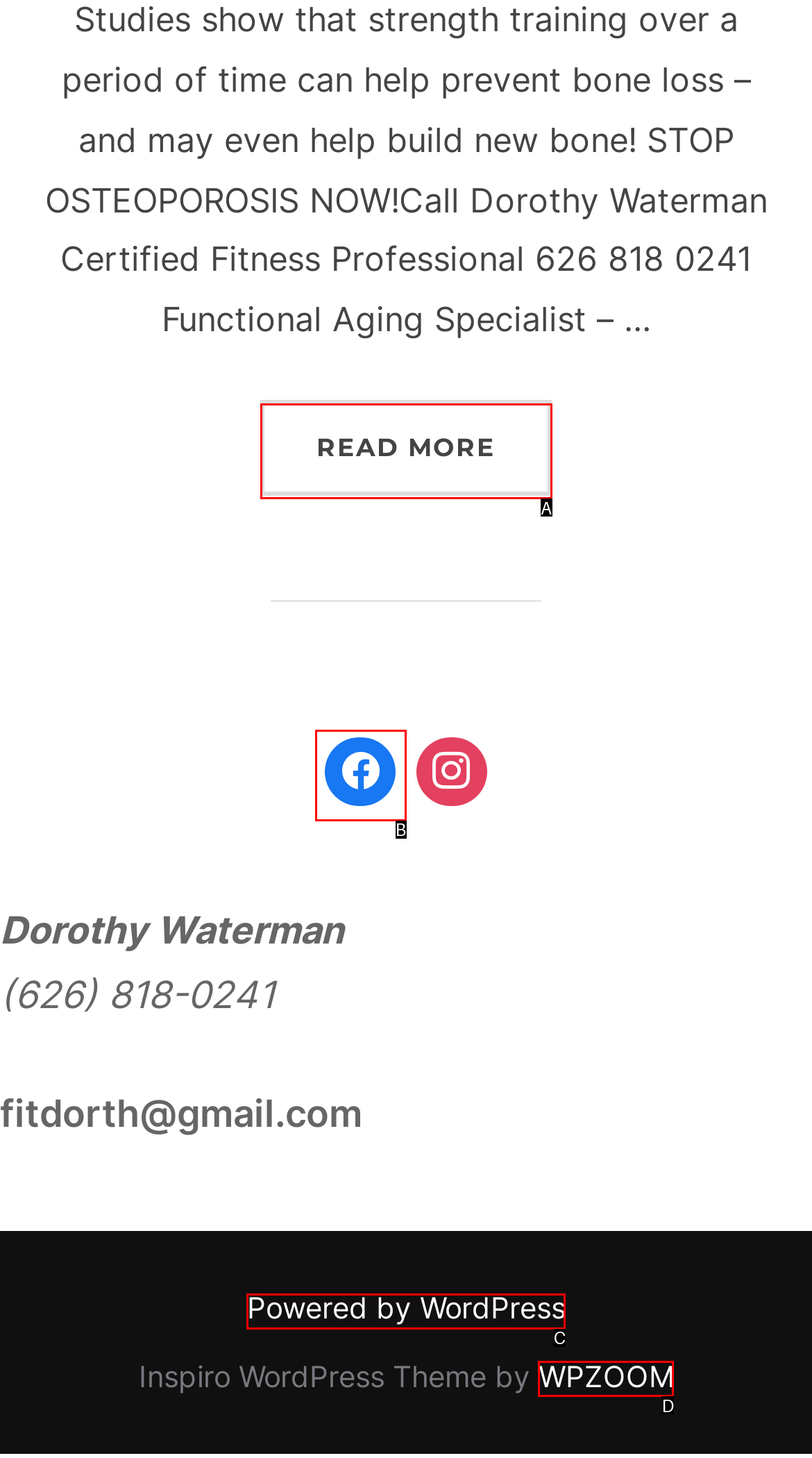Point out the HTML element that matches the following description: Powered by WordPress
Answer with the letter from the provided choices.

C